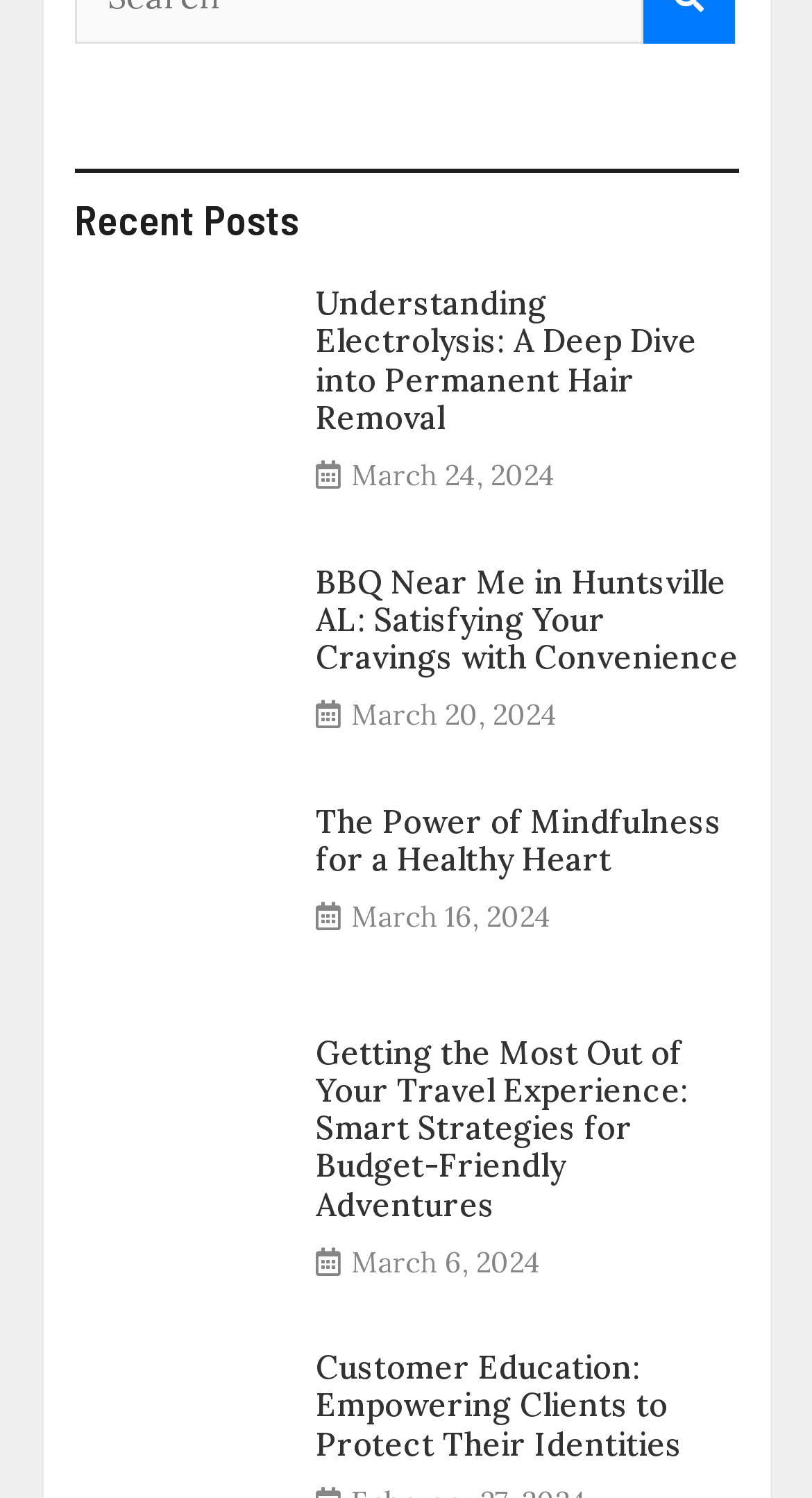What is the topic of the last article?
Using the image provided, answer with just one word or phrase.

Customer Education